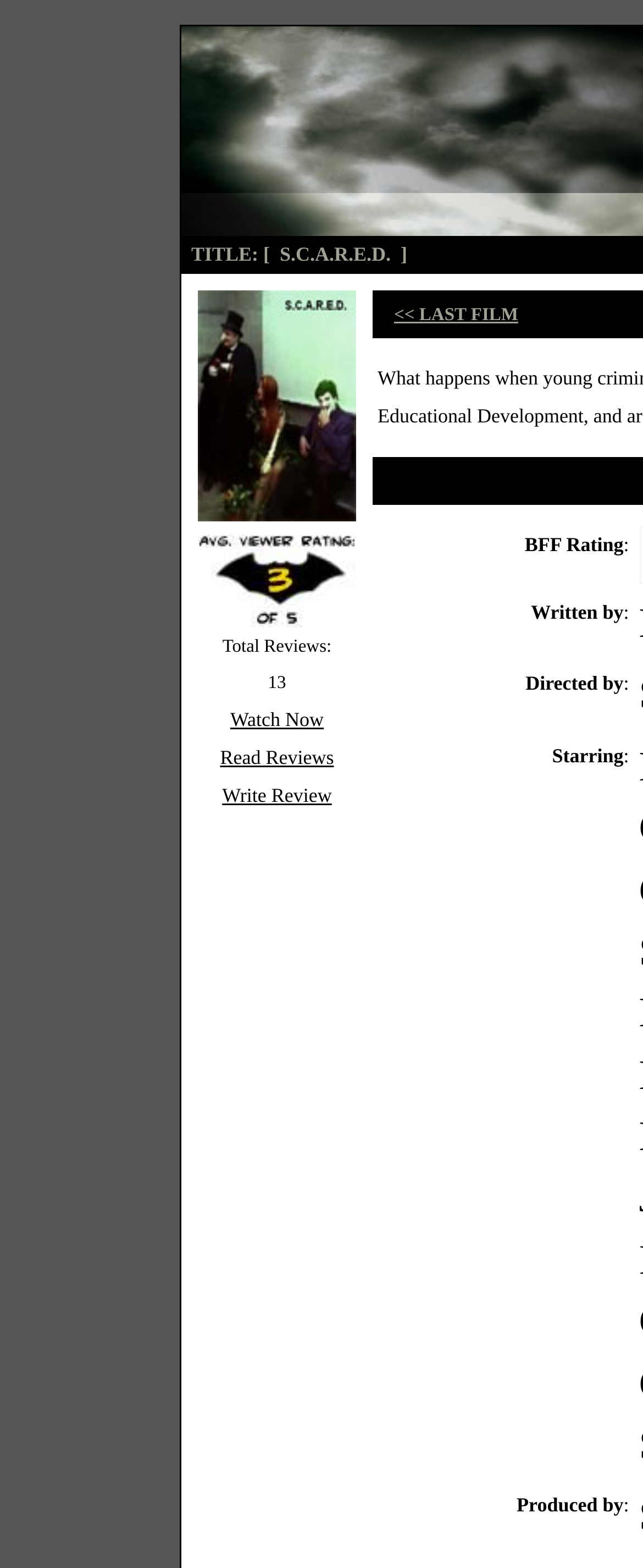What is the name of the film?
Answer the question with a detailed and thorough explanation.

I found the name of the film by looking at the link 'S.C.A.R.E.D.' which is located at the top of the page, and it appears to be the title of the film.